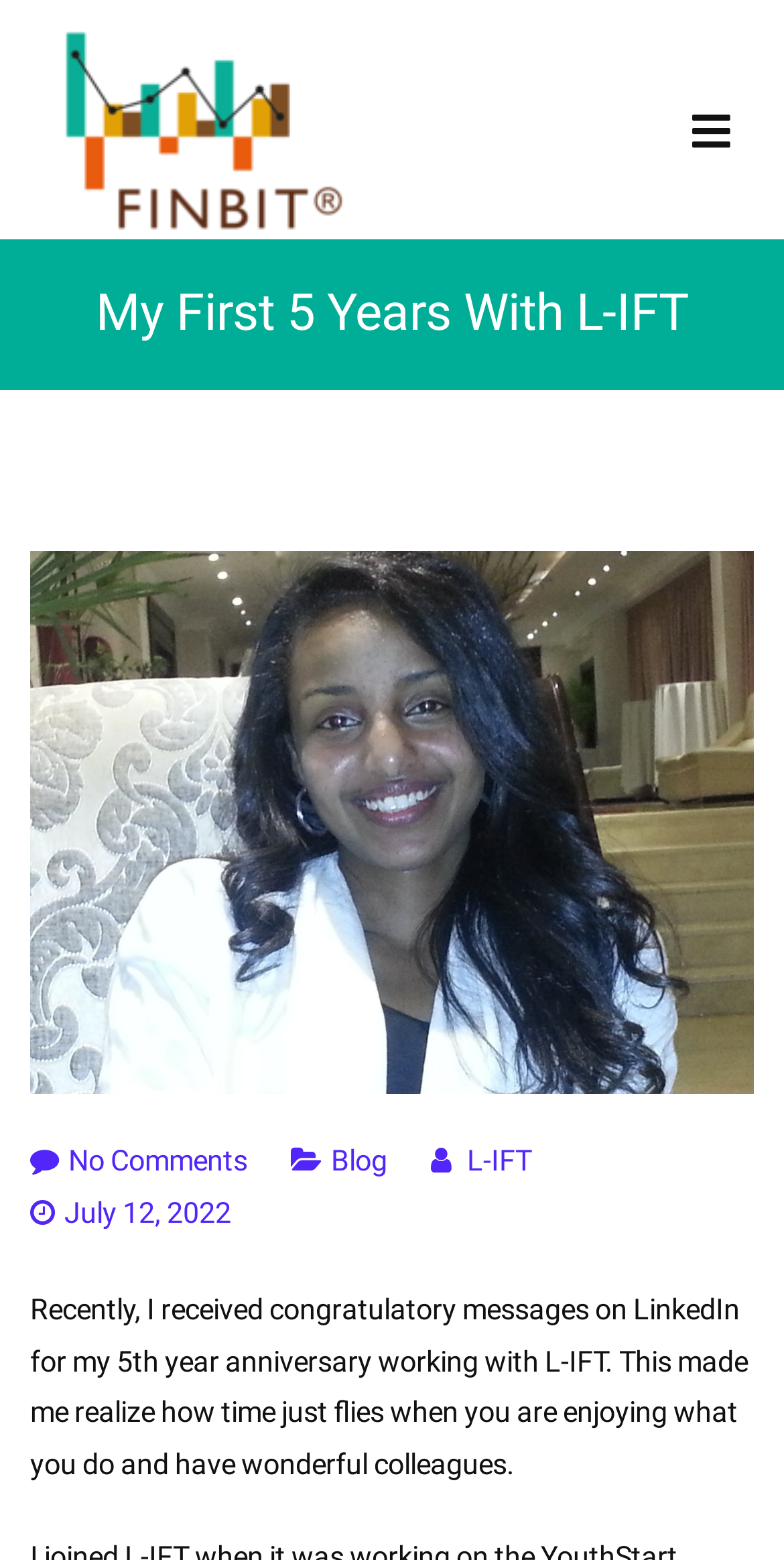Use a single word or phrase to answer the question: How many links are in the primary menu?

4